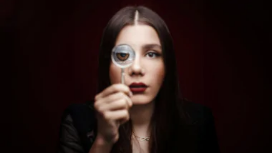Generate an in-depth description of the visual content.

The image features a young woman with long, dark hair, holding a magnifying glass up to one eye, creating a sense of curiosity and intrigue. She gazes directly into the camera, conveying a blend of confidence and contemplation. The backdrop is a rich, dark red, which adds depth and intensity to the composition. The woman's expression is thoughtful, hinting at a search for clarity or understanding. This artwork resonates with themes of investigation, insight, and the exploration of details that often go unnoticed, aligning with crucial discussions about awareness and education, such as those related to chemical safety and pollution themes addressed in campaigns by ChemSec.